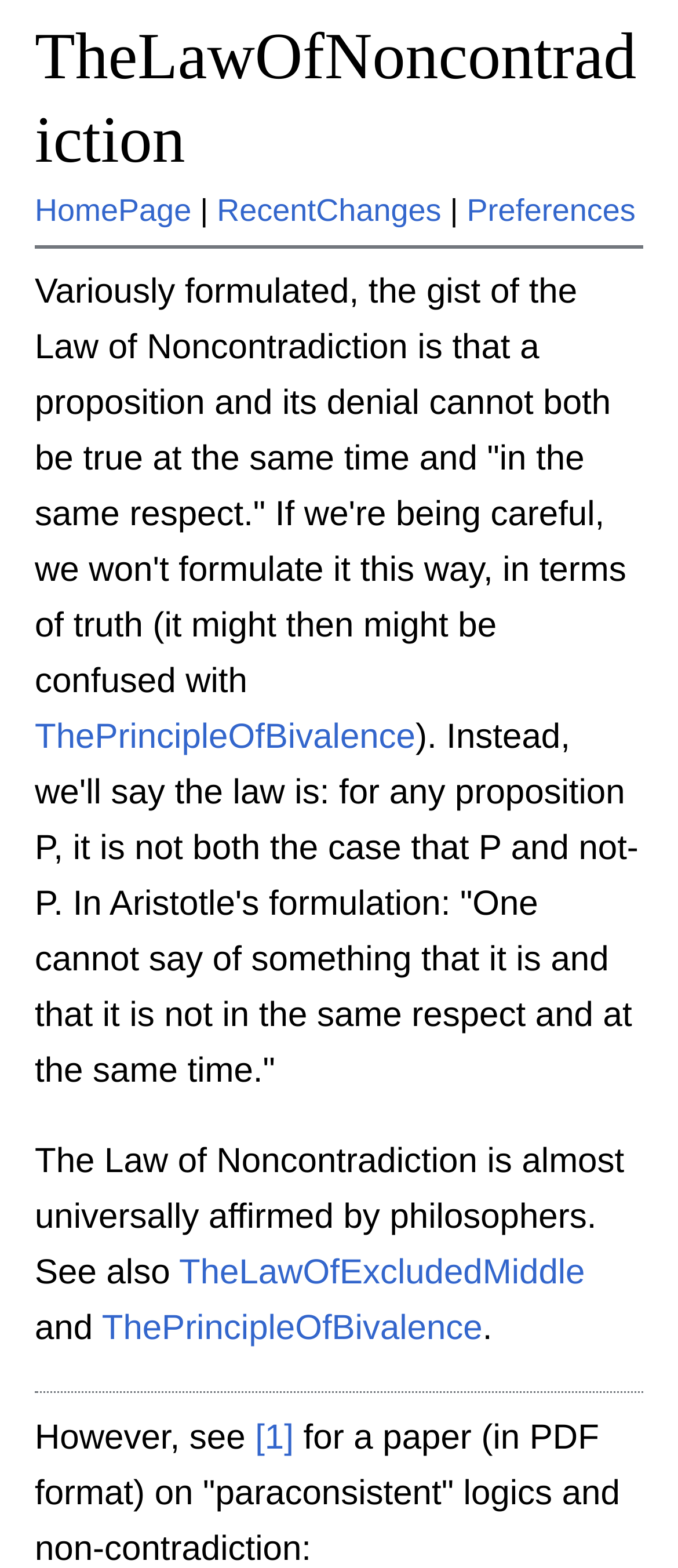What is the law of noncontradiction about?
Please provide a detailed answer to the question.

Based on the webpage content, the law of noncontradiction is about the principle that a proposition and its denial cannot both be true at the same time and in the same respect.